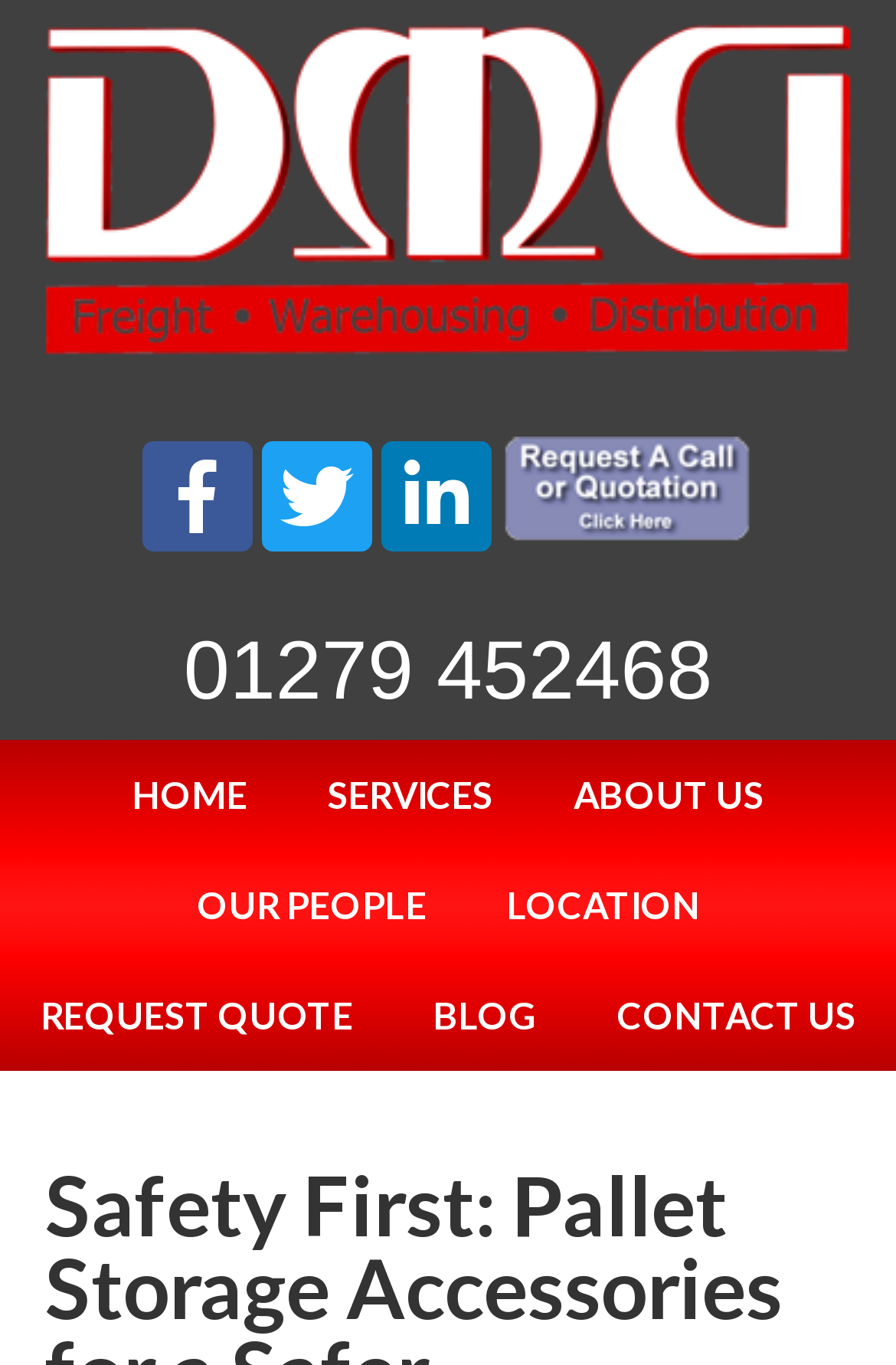Can you give a comprehensive explanation to the question given the content of the image?
What is the phone number on the webpage?

I looked for a string of numbers that resembles a phone number and found it in the middle of the webpage. The phone number is 01279 452468.